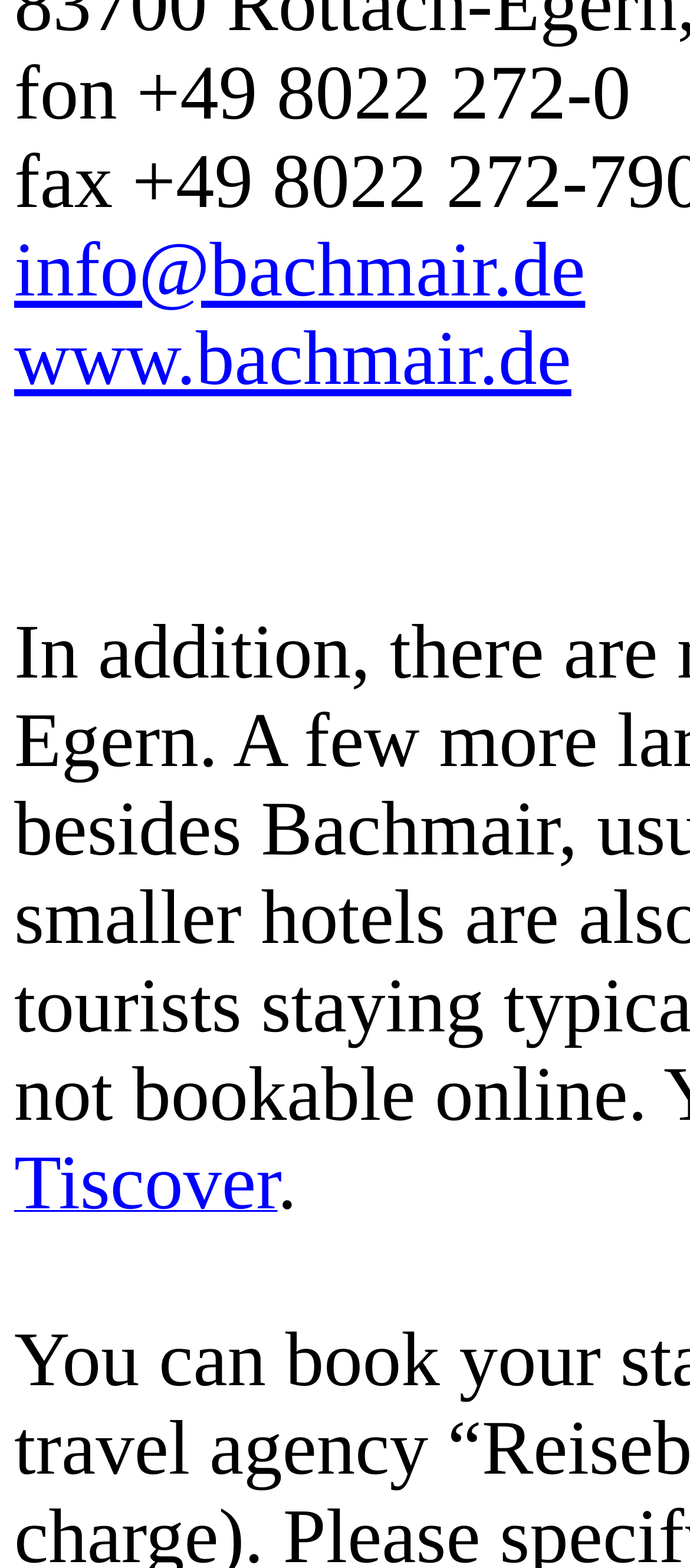Please reply to the following question with a single word or a short phrase:
What is the email address?

info@bachmair.de